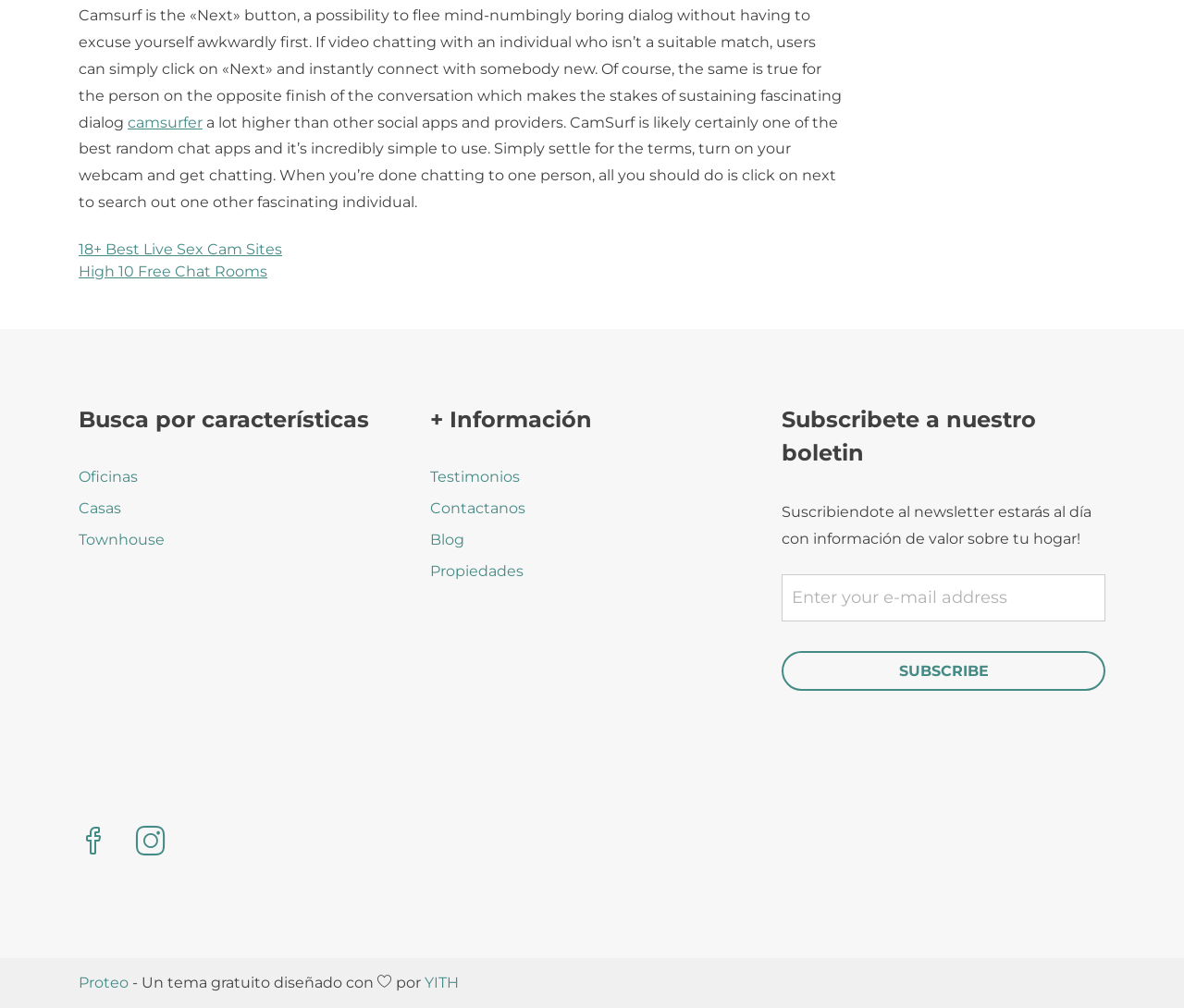Find the bounding box coordinates for the area you need to click to carry out the instruction: "Navigate to 'Entradas'". The coordinates should be four float numbers between 0 and 1, indicated as [left, top, right, bottom].

[0.066, 0.237, 0.711, 0.281]